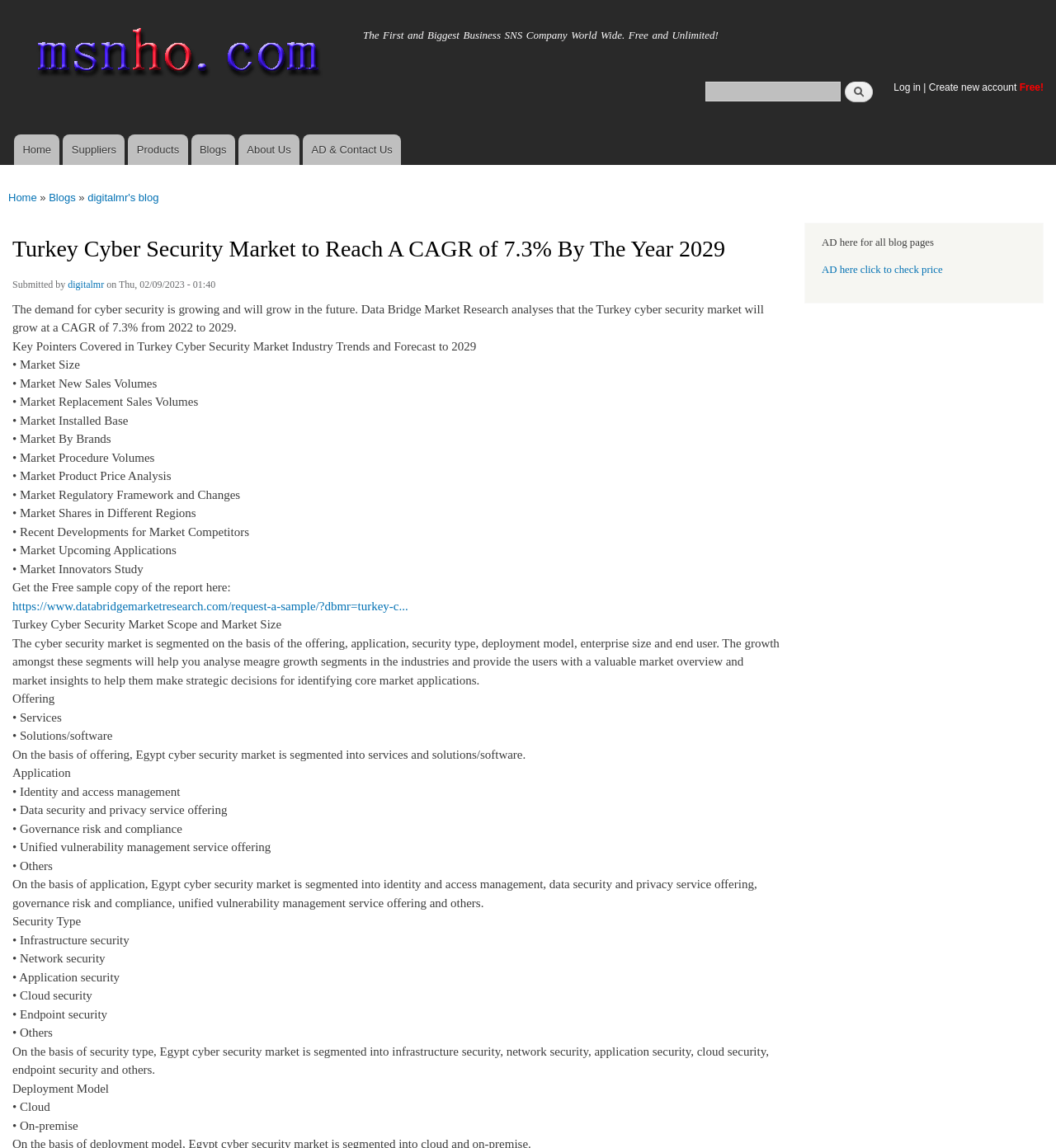Please look at the image and answer the question with a detailed explanation: What is the name of the company that analyzed the Turkey cyber security market?

The answer can be found in the paragraph that starts with 'The demand for cyber security is growing and will grow in the future.' It mentions that Data Bridge Market Research analyses that the Turkey cyber security market will grow at a CAGR of 7.3% from 2022 to 2029.